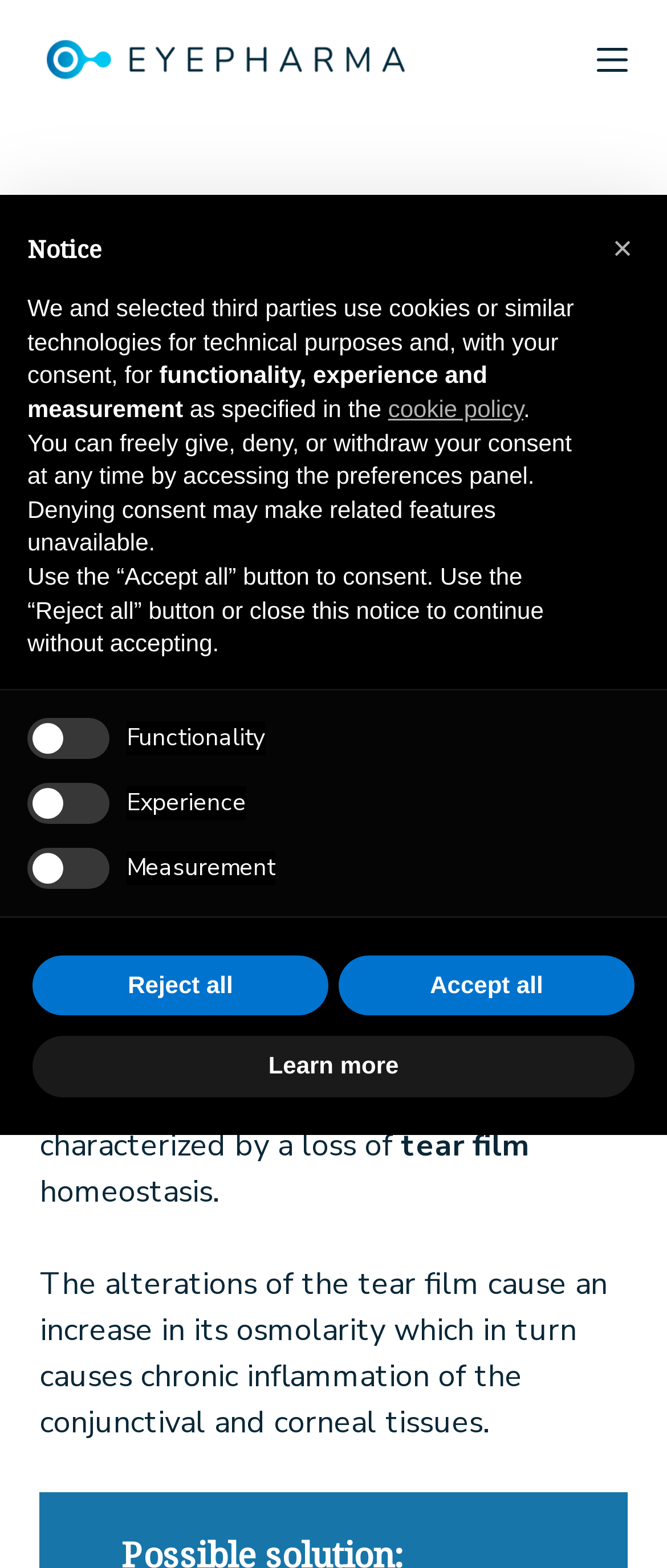How many checkboxes are there in the notice section?
Refer to the image and give a detailed answer to the query.

In the notice section, there are three checkboxes: 'Functionality', 'Experience', and 'Measurement'. These checkboxes can be found with bounding boxes [0.041, 0.458, 0.164, 0.484], [0.041, 0.499, 0.164, 0.525], and [0.041, 0.54, 0.164, 0.567] respectively.